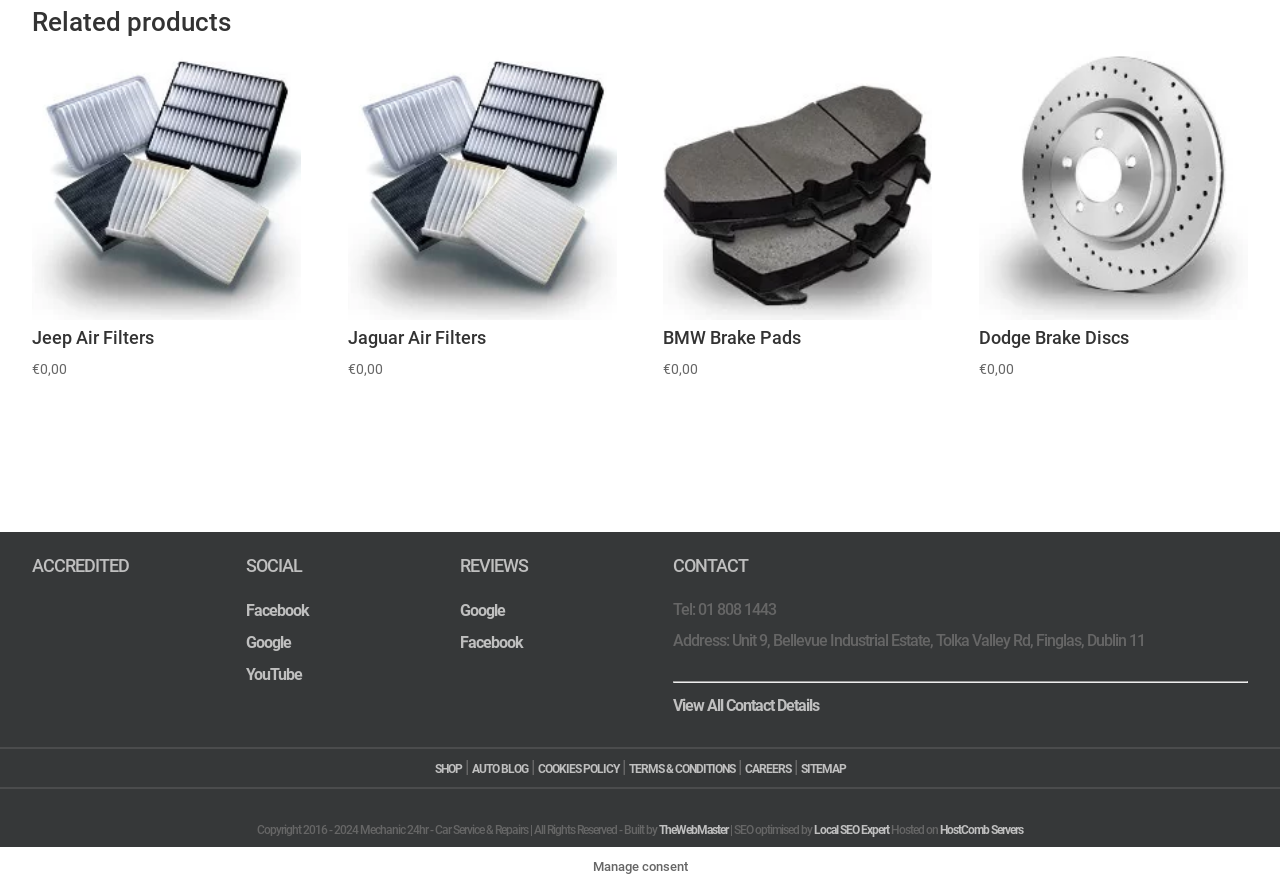Refer to the image and offer a detailed explanation in response to the question: What is the name of the company mentioned in the copyright information?

The copyright information mentions 'Copyright 2016 - 2024 Mechanic 24hr - Car Service & Repairs', indicating that the name of the company is Mechanic 24hr.